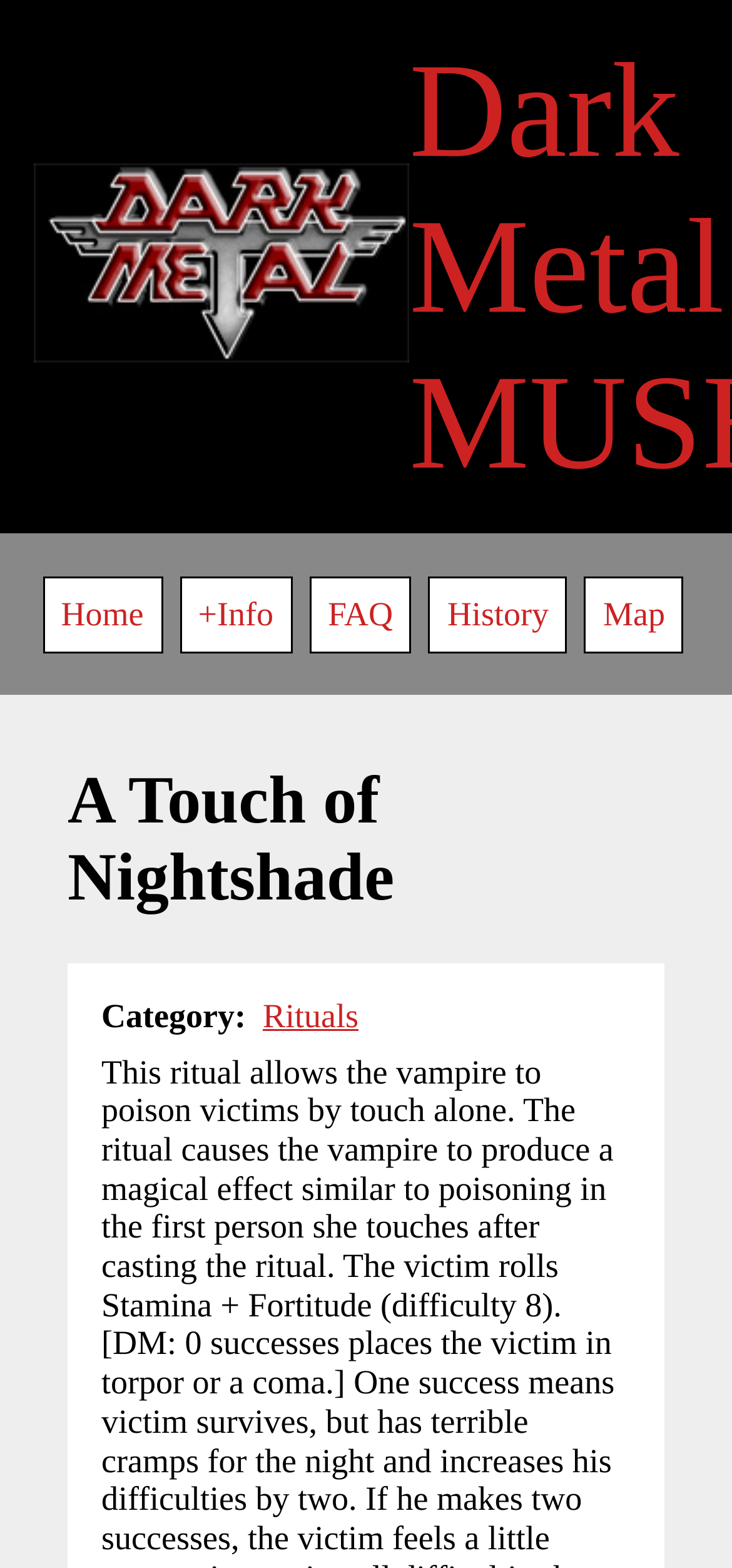How many links are in the main navigation section?
Please provide a detailed answer to the question.

By counting the links in the main navigation section, I found that there are five links: 'Home', '+Info', 'FAQ', 'History', and 'Map'.